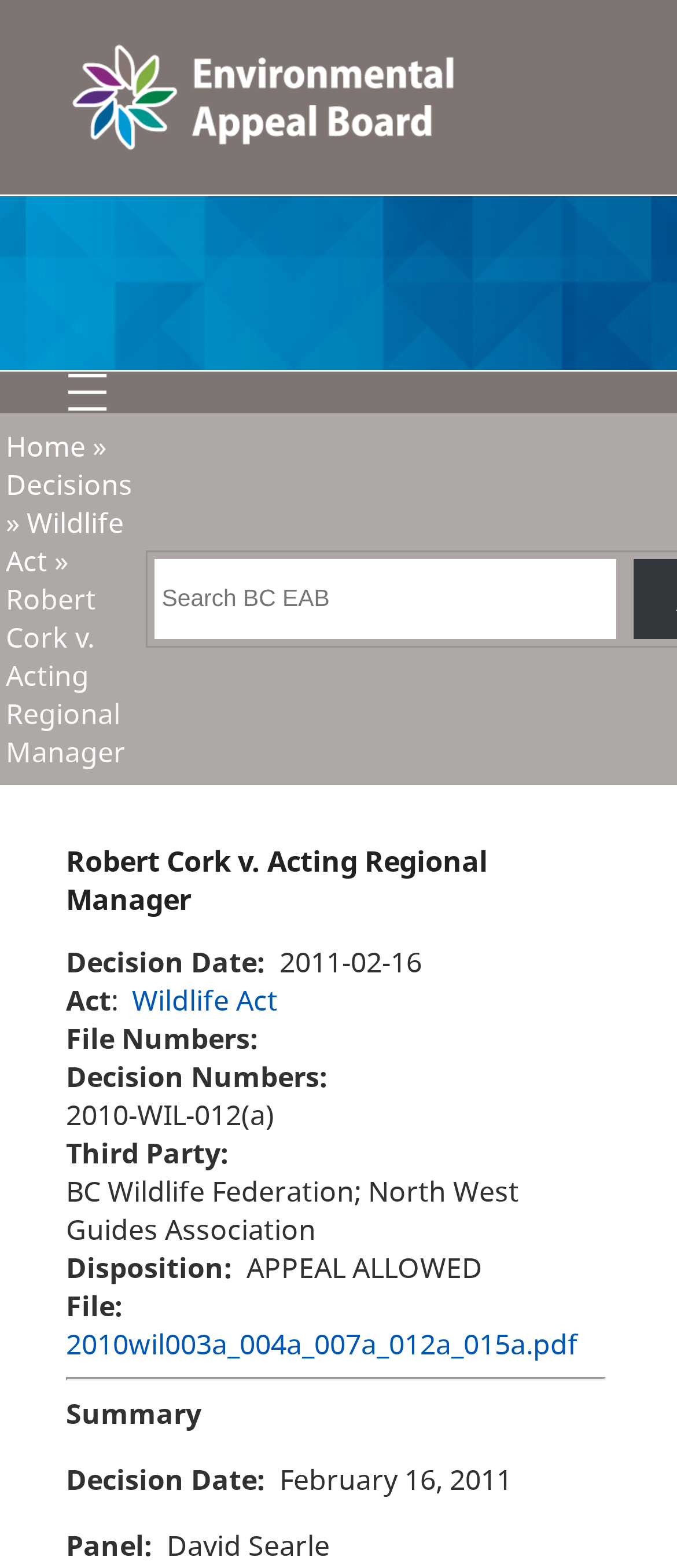What is the disposition of the appeal?
Using the image as a reference, deliver a detailed and thorough answer to the question.

I found the disposition by looking at the section with the heading 'Robert Cork v. Acting Regional Manager', where I saw a static text element with the label 'Disposition:' followed by another static text element with the disposition 'APPEAL ALLOWED'.